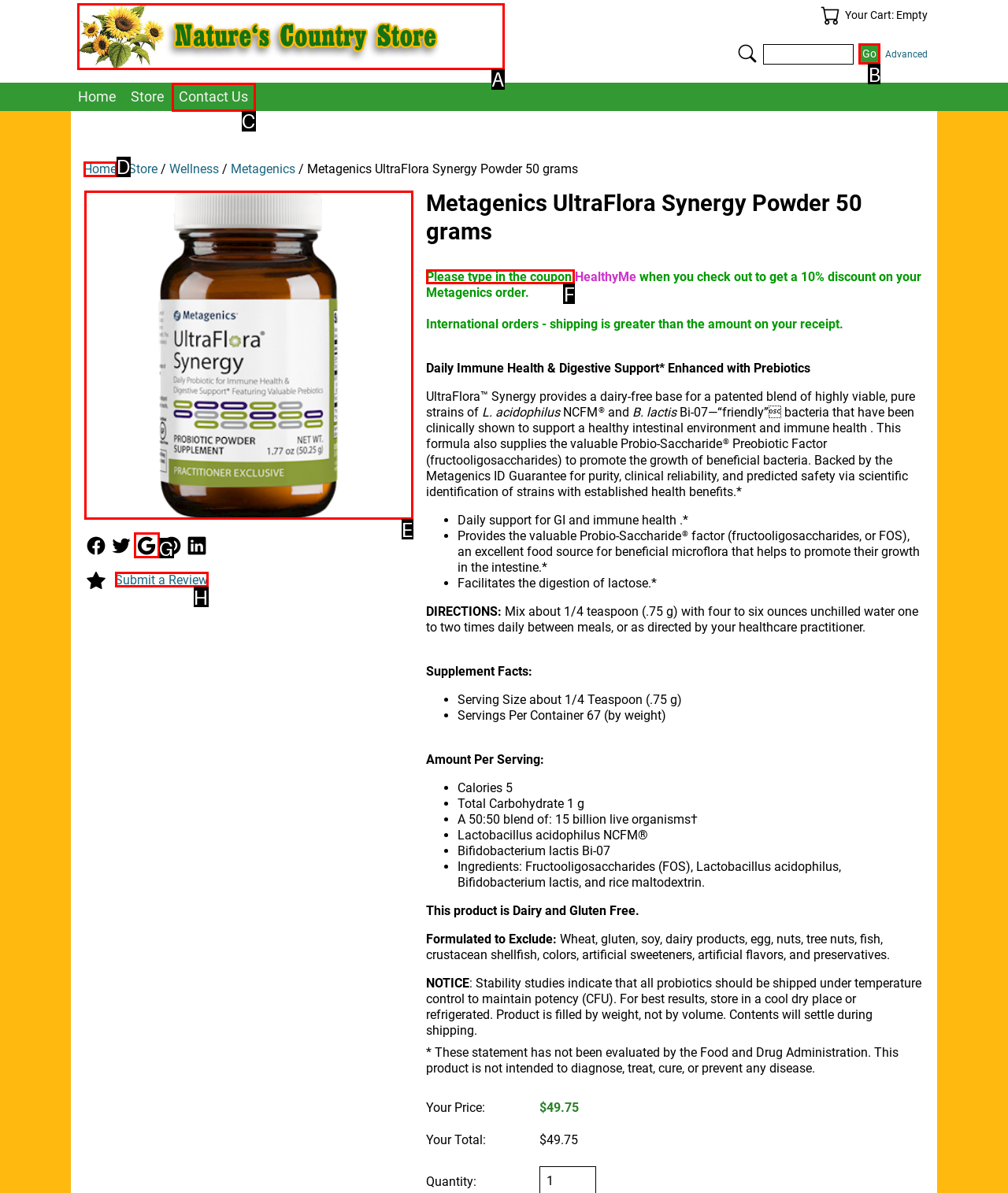Choose the HTML element you need to click to achieve the following task: Enter a coupon code
Respond with the letter of the selected option from the given choices directly.

F